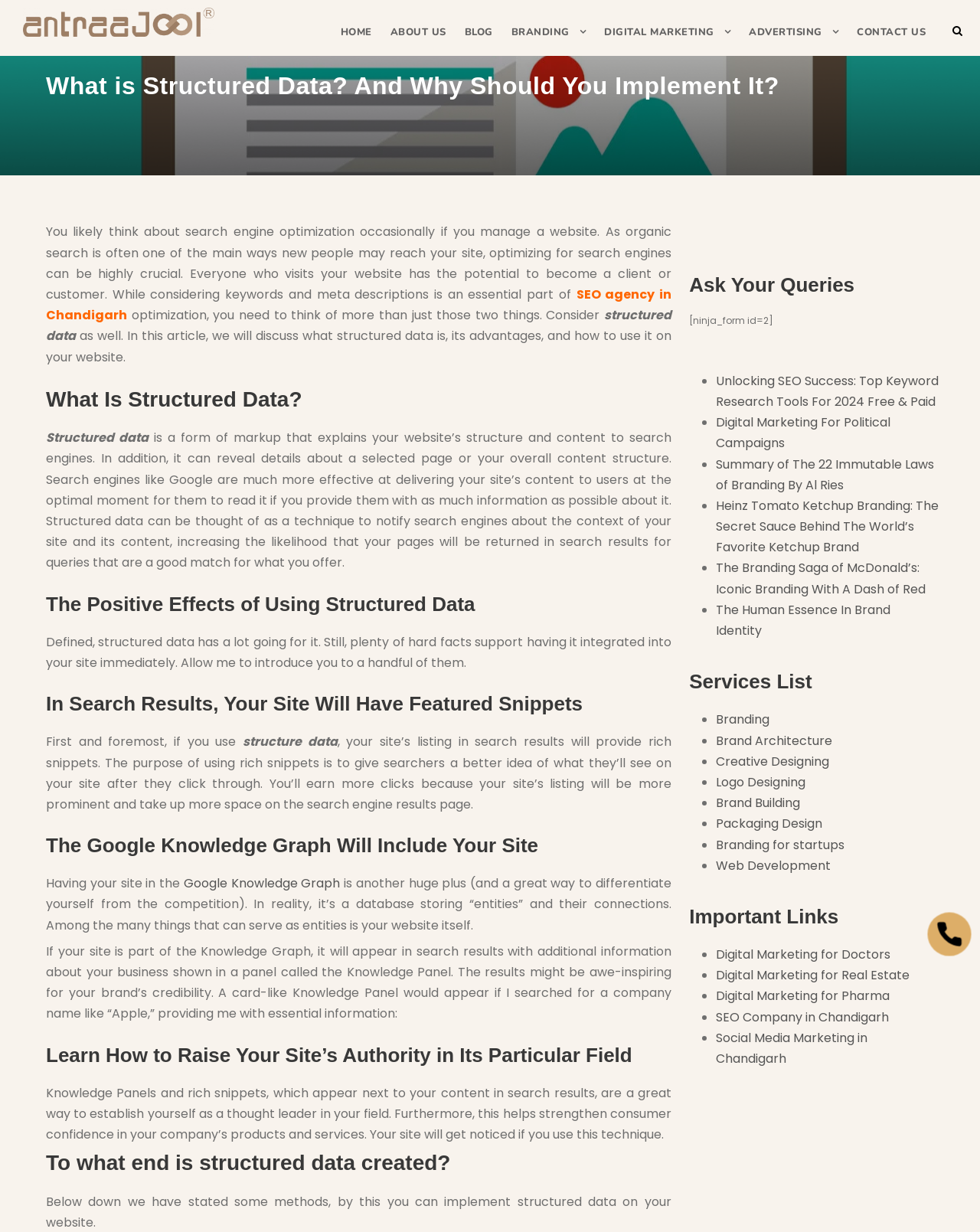What is the purpose of rich snippets?
Please answer the question with a detailed and comprehensive explanation.

The purpose of rich snippets is to give searchers a better idea of what they'll see on a website after they click through. This is mentioned in the article as one of the benefits of using structured data, which can lead to more clicks and a higher ranking in search engine results.